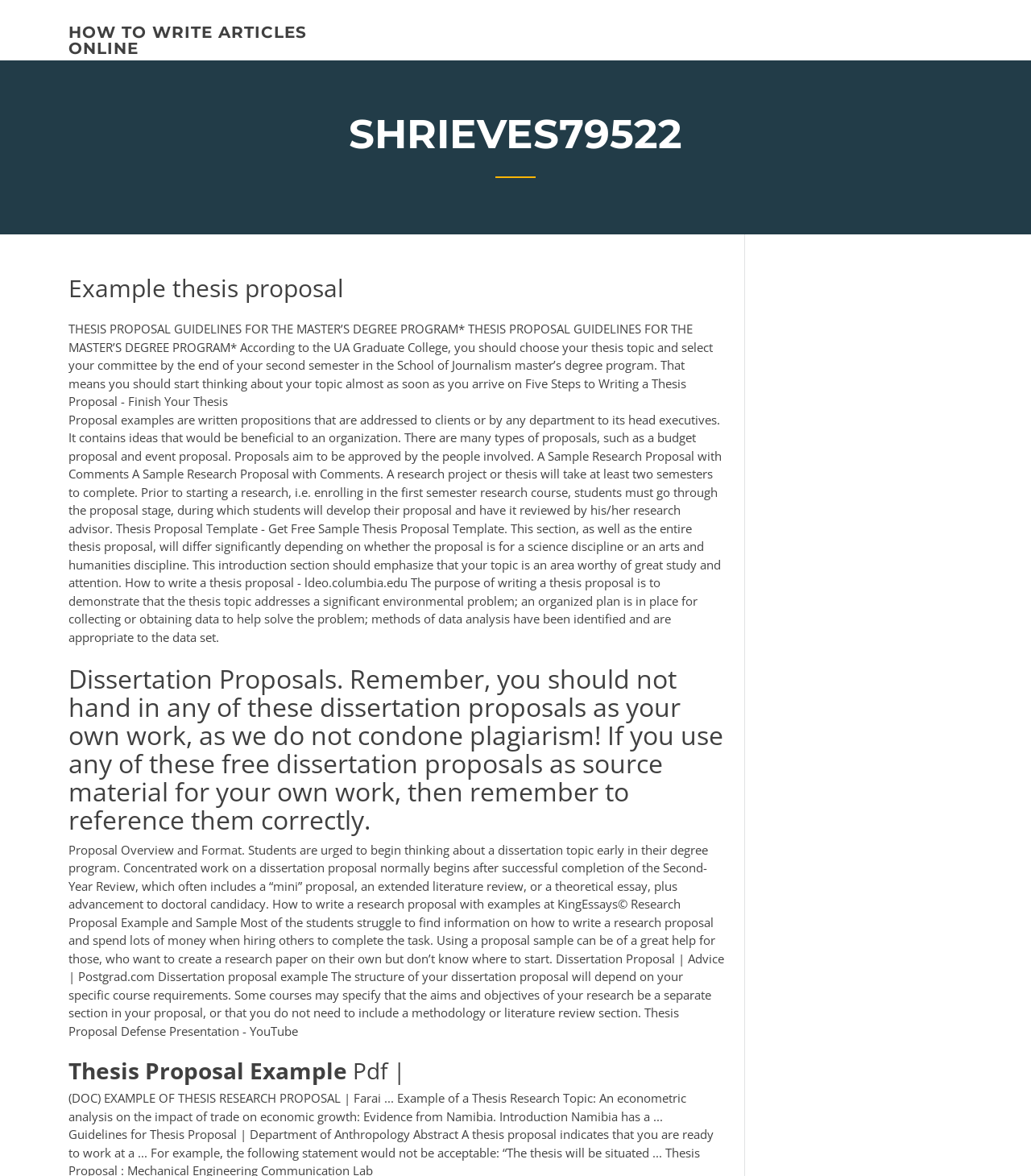What is the purpose of writing a thesis proposal?
Using the image as a reference, give an elaborate response to the question.

According to the webpage, the purpose of writing a thesis proposal is to demonstrate that the thesis topic addresses a significant environmental problem, an organized plan is in place for collecting or obtaining data to help solve the problem, and methods of data analysis have been identified and are appropriate to the data set.